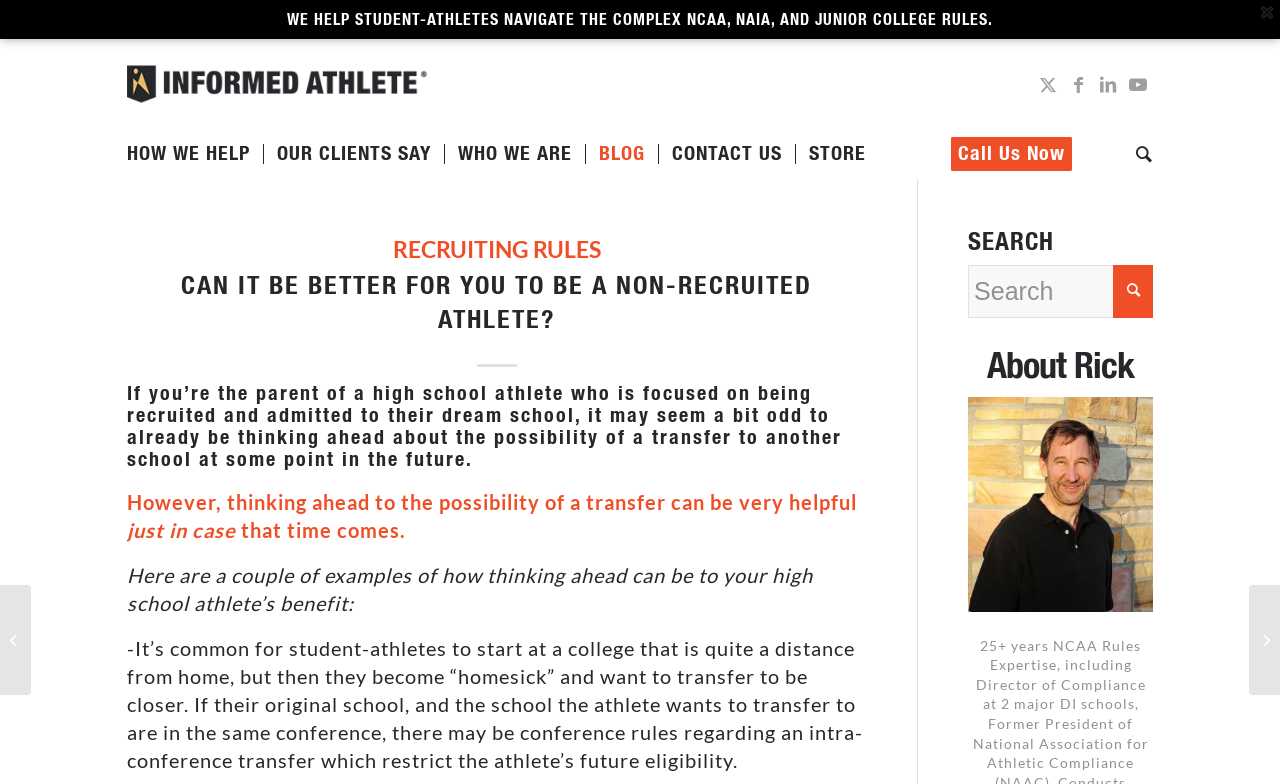Find the bounding box coordinates of the element you need to click on to perform this action: 'Click the close button'. The coordinates should be represented by four float values between 0 and 1, in the format [left, top, right, bottom].

[0.984, 0.006, 0.996, 0.025]